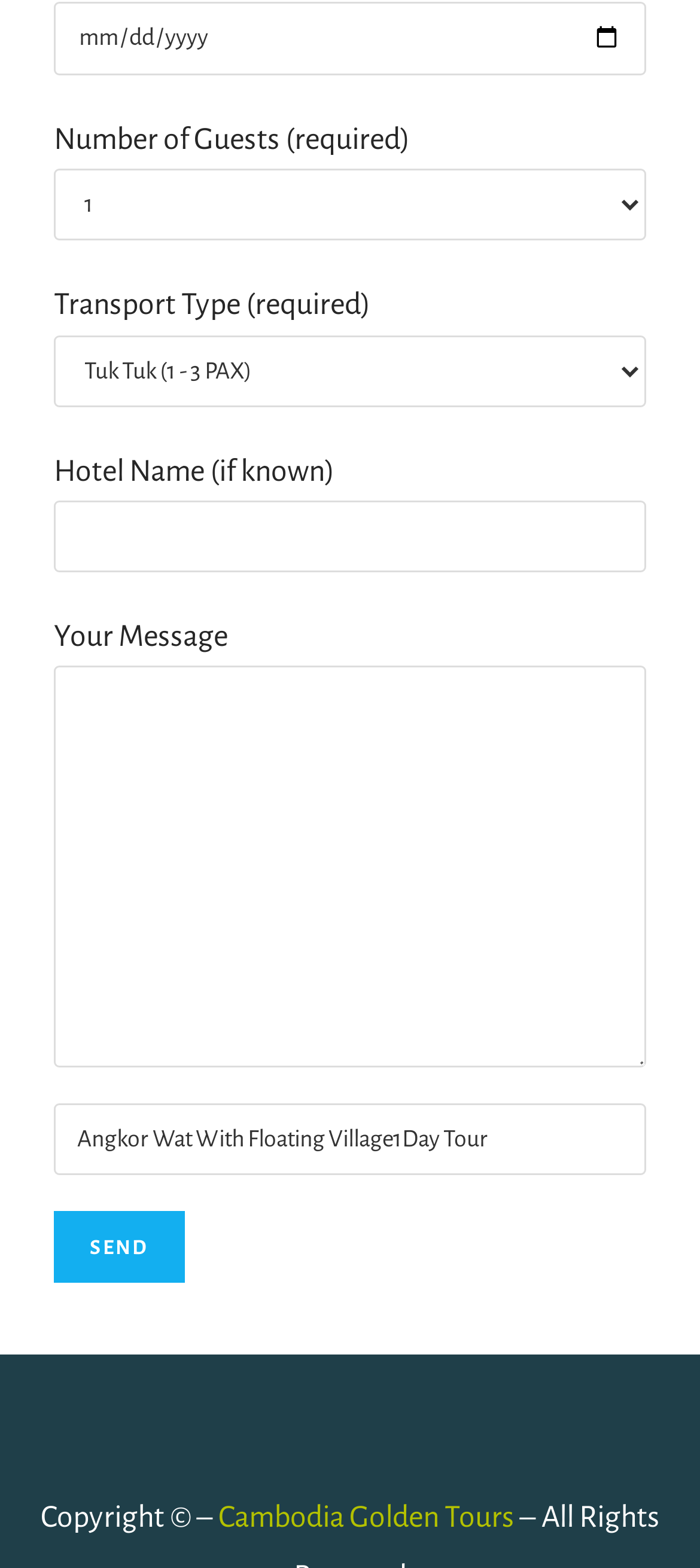Can you find the bounding box coordinates for the element to click on to achieve the instruction: "Choose the number of guests"?

[0.077, 0.108, 0.923, 0.153]